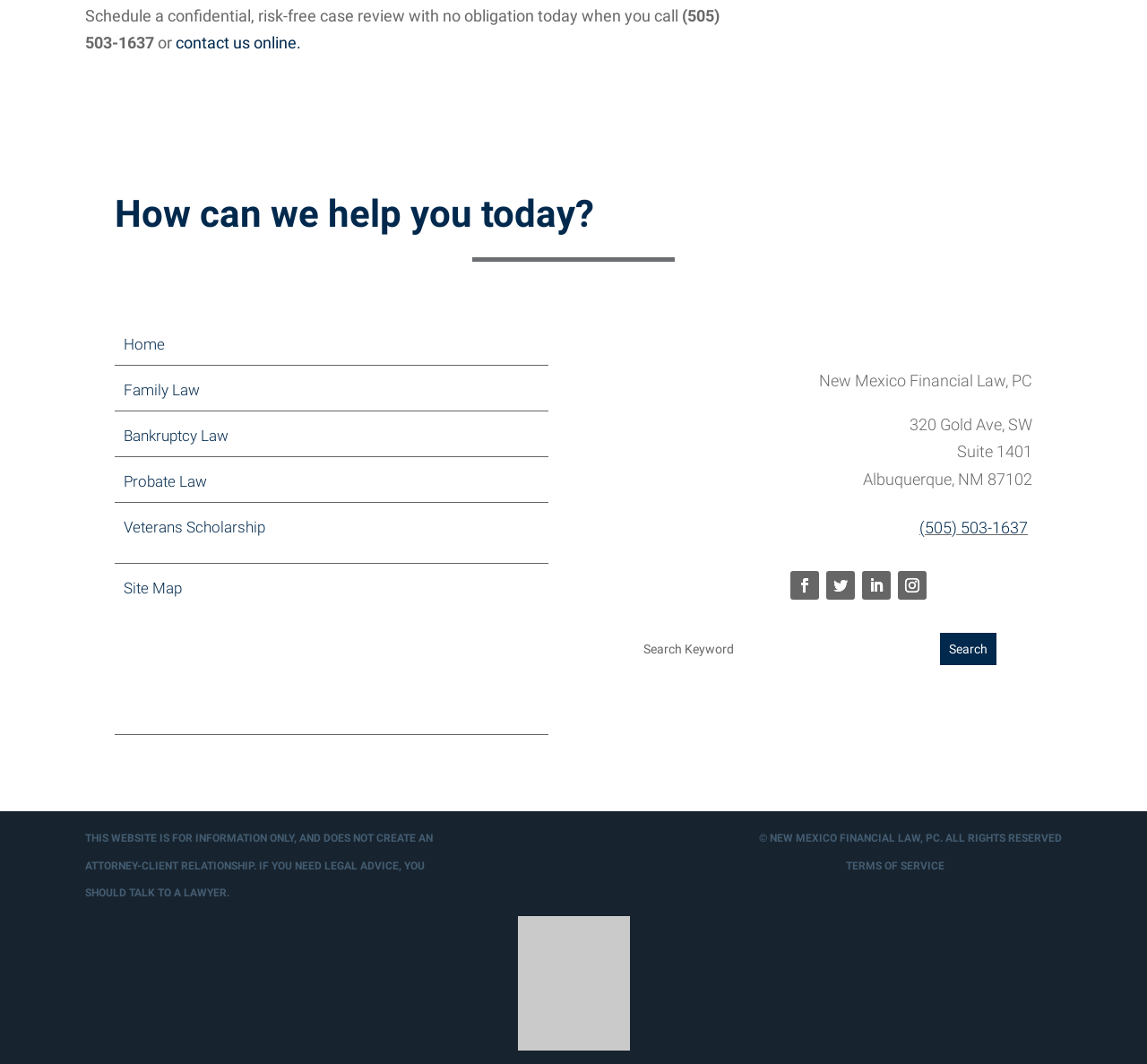Please locate the bounding box coordinates of the region I need to click to follow this instruction: "Search for a keyword".

[0.553, 0.595, 0.869, 0.625]